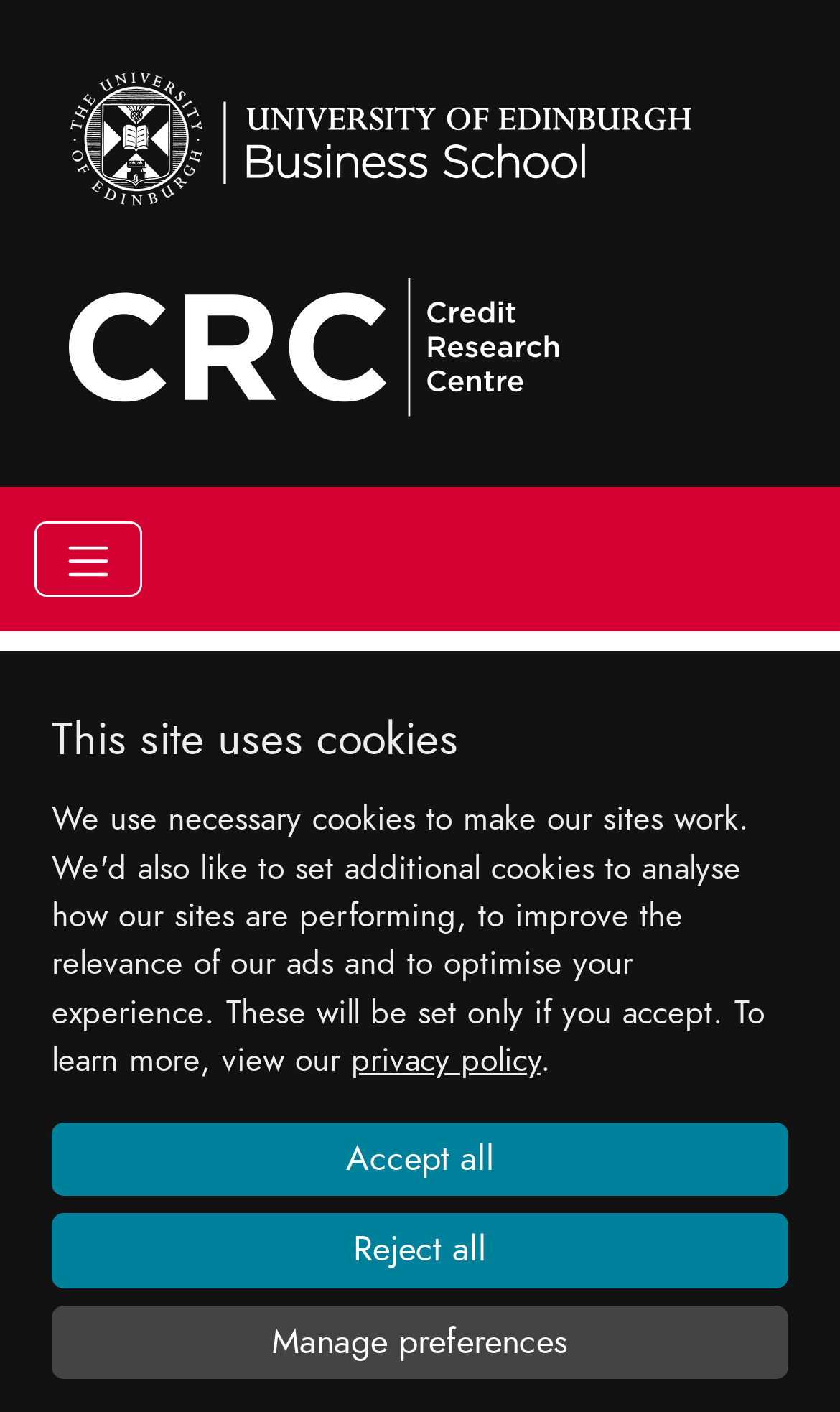Determine the bounding box of the UI component based on this description: "Accept all". The bounding box coordinates should be four float values between 0 and 1, i.e., [left, top, right, bottom].

[0.062, 0.795, 0.938, 0.847]